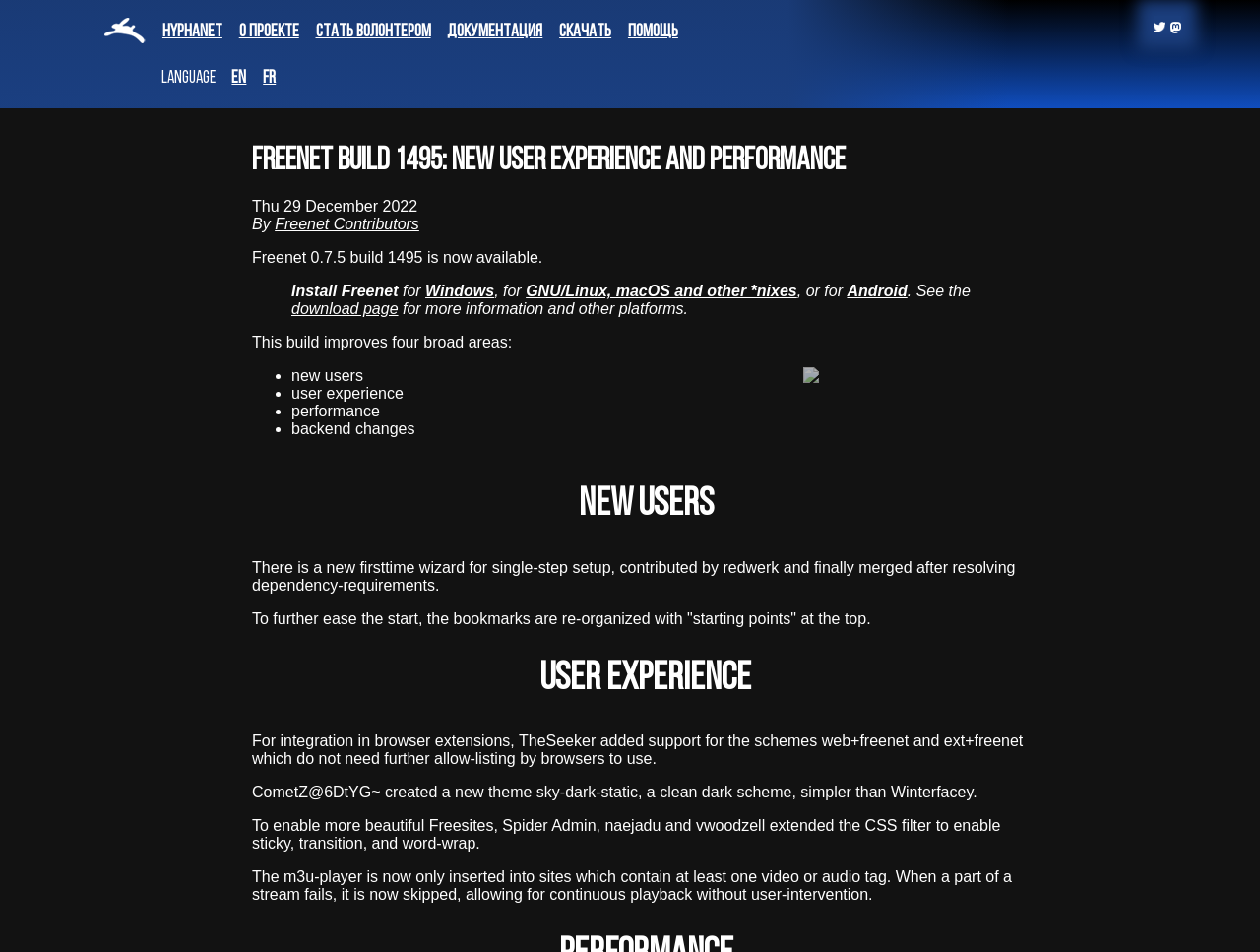What is the purpose of the m3u-player?
Based on the screenshot, give a detailed explanation to answer the question.

The purpose of the m3u-player is for the playback of video or audio, which is mentioned in the text 'The m3u-player is now only inserted into sites which contain at least one video or audio tag'.